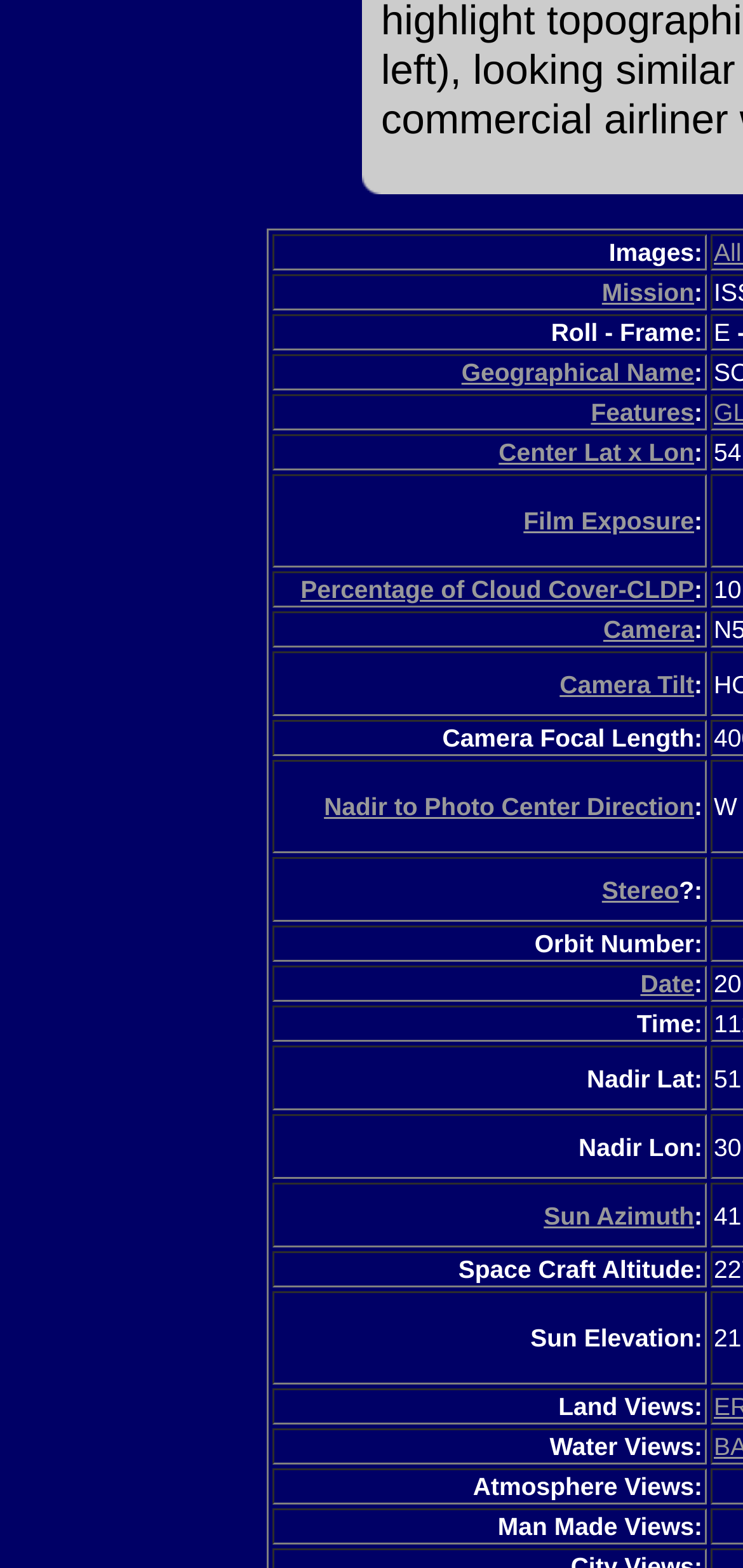Please find the bounding box coordinates of the element that you should click to achieve the following instruction: "Get Center Lat x Lon". The coordinates should be presented as four float numbers between 0 and 1: [left, top, right, bottom].

[0.671, 0.28, 0.934, 0.298]